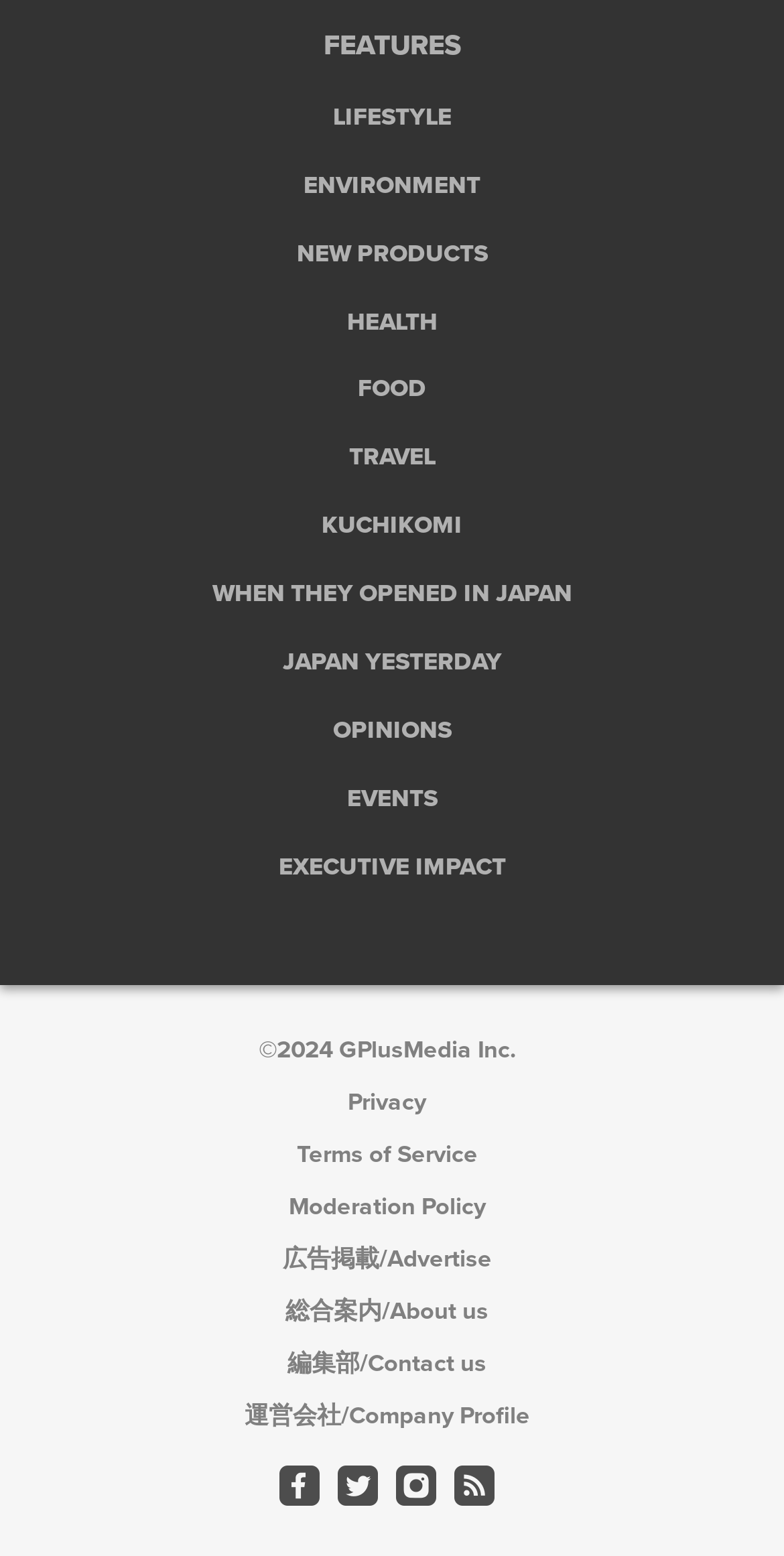Locate the bounding box coordinates of the area you need to click to fulfill this instruction: 'Read about HEALTH'. The coordinates must be in the form of four float numbers ranging from 0 to 1: [left, top, right, bottom].

[0.442, 0.197, 0.558, 0.215]